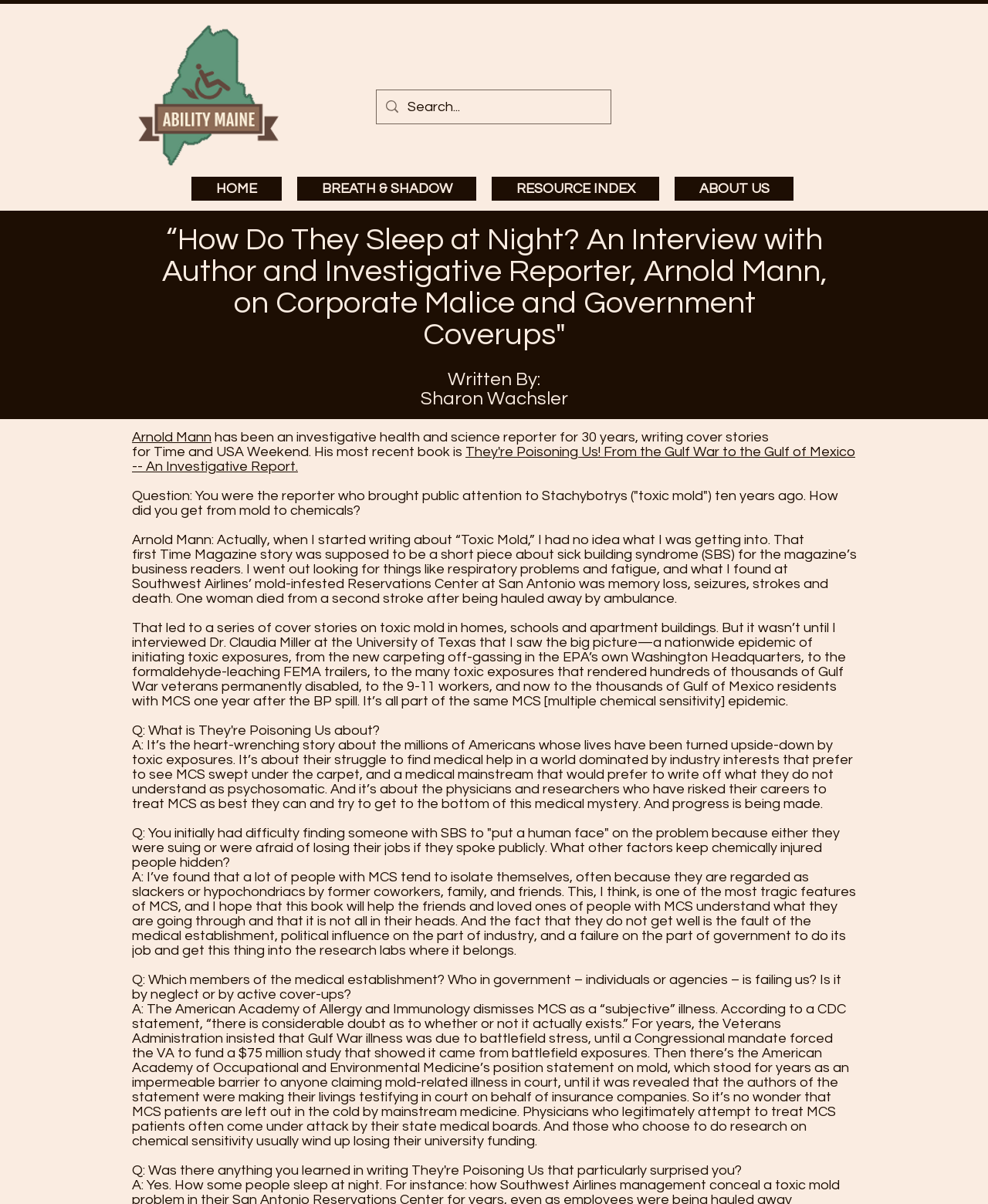What is the name of the doctor mentioned in the interview?
Using the image as a reference, deliver a detailed and thorough answer to the question.

I determined the answer by reading the interview text and identifying the doctor mentioned in the context of Arnold Mann's research on toxic mold and chemical sensitivity.